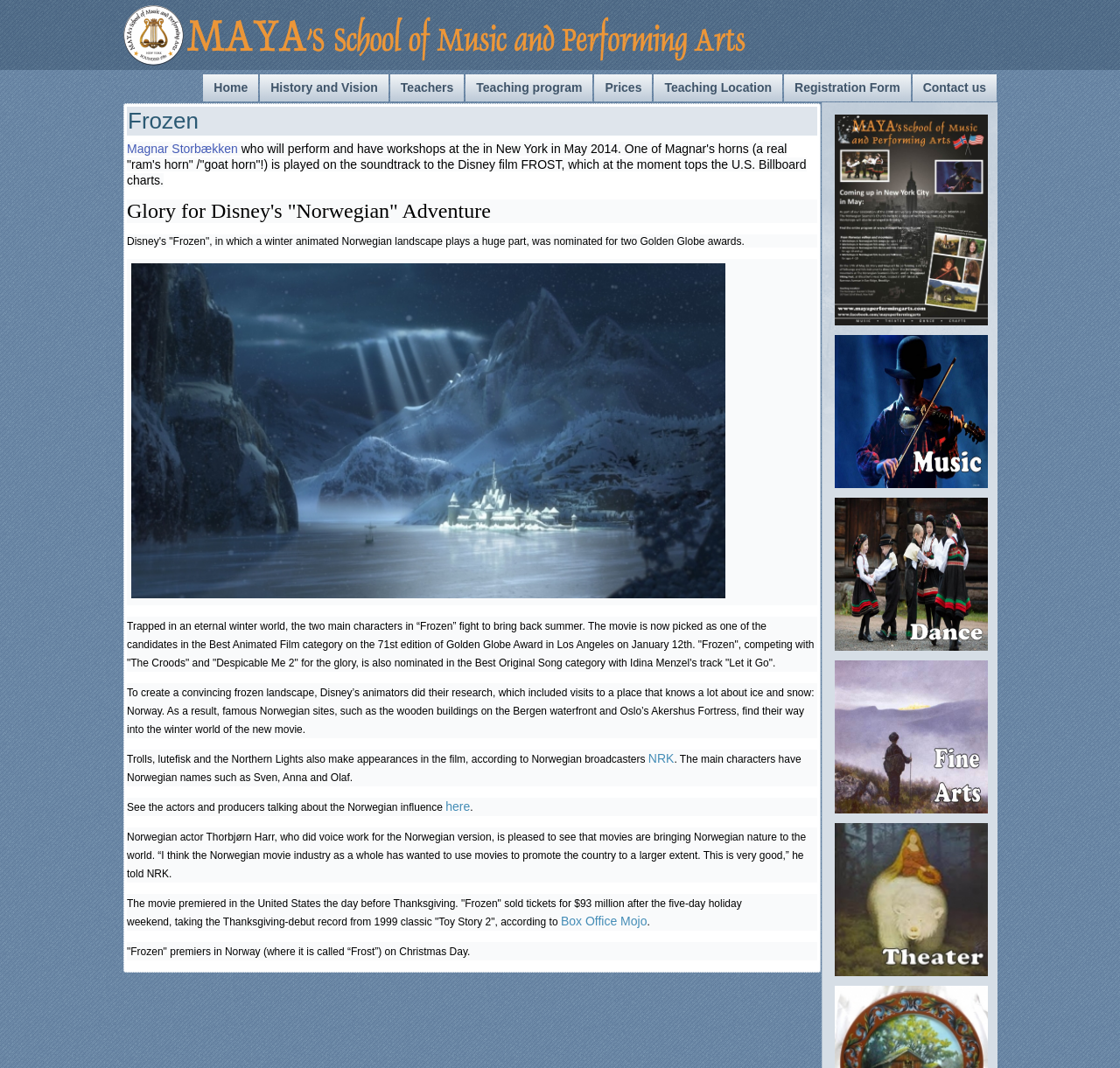From the webpage screenshot, predict the bounding box coordinates (top-left x, top-left y, bottom-right x, bottom-right y) for the UI element described here: title="MAYA Categori: Fine Arts"

[0.742, 0.756, 0.885, 0.767]